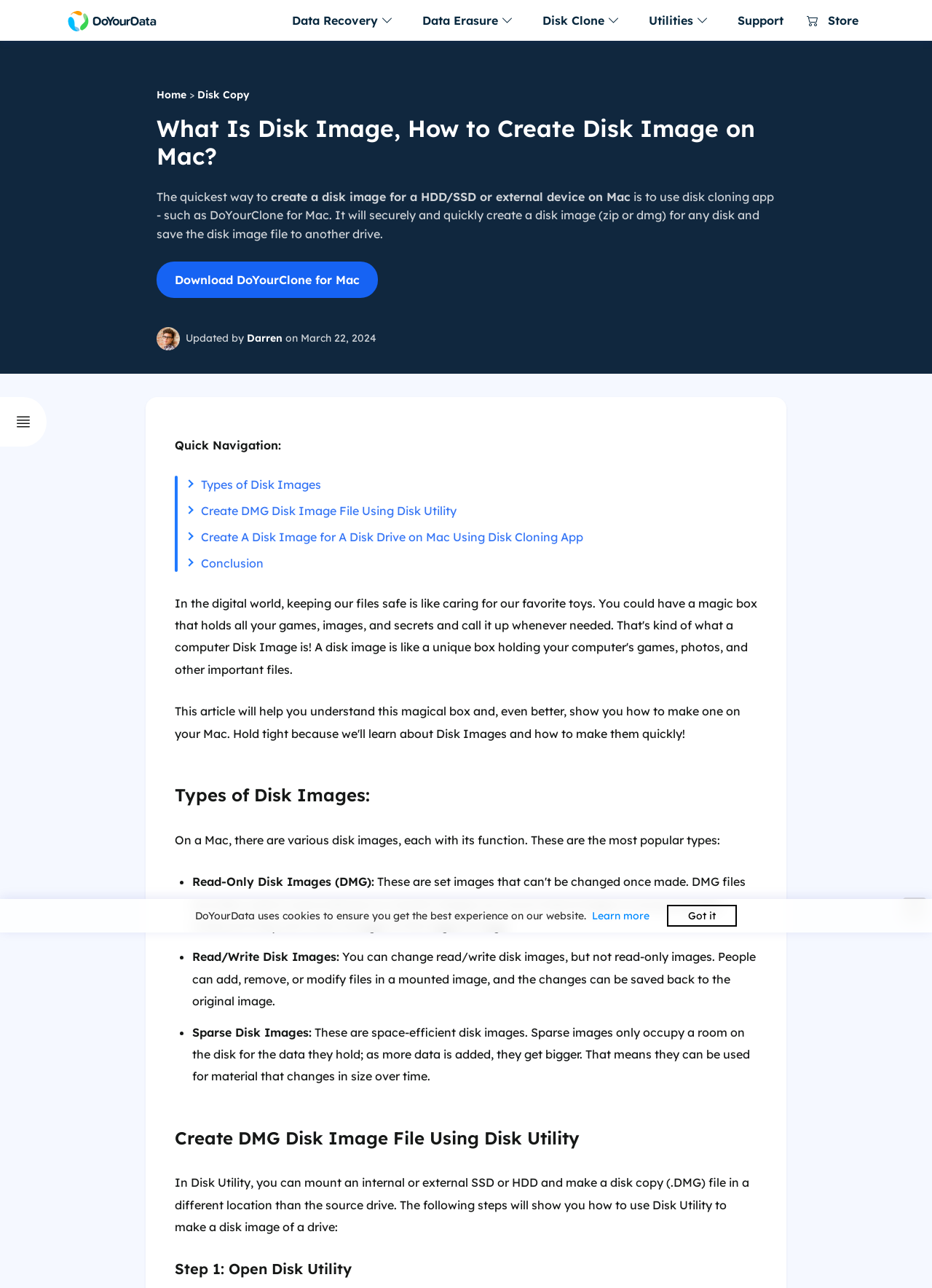Based on the image, please elaborate on the answer to the following question:
How many links are there in the 'Utilities' section?

The 'Utilities' section has five links: DoYourData NTFS for Mac, DoYourData Uninstaller Free, AppUninser for Mac Free, MacClean360 for Mac, and Mac Start Menu.